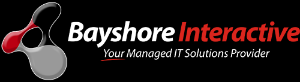Please provide a brief answer to the following inquiry using a single word or phrase:
What is the tone conveyed by the logo design?

Dynamic and reliable